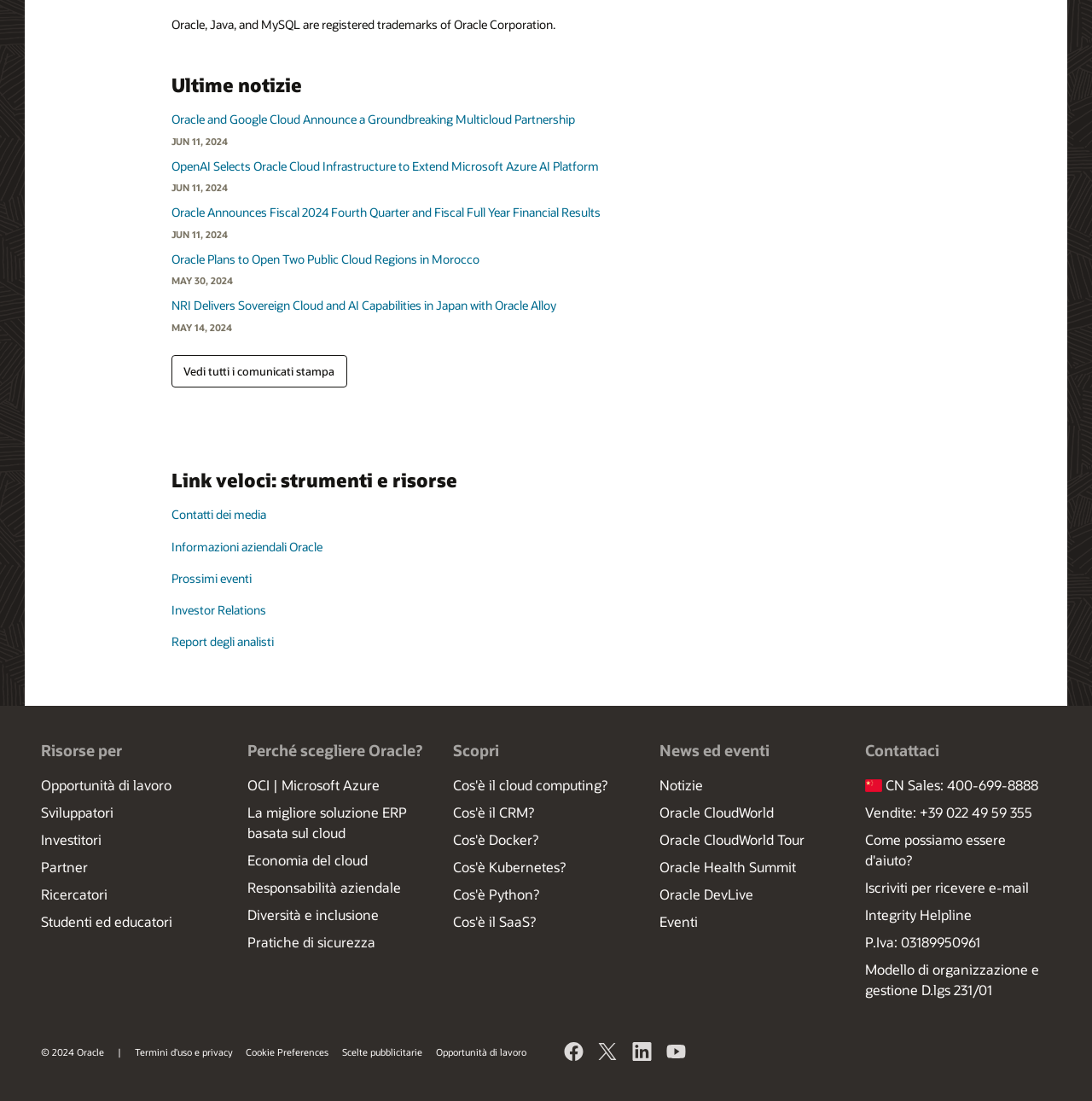What is the name of the event mentioned in the footer section?
Based on the screenshot, provide your answer in one word or phrase.

Oracle CloudWorld